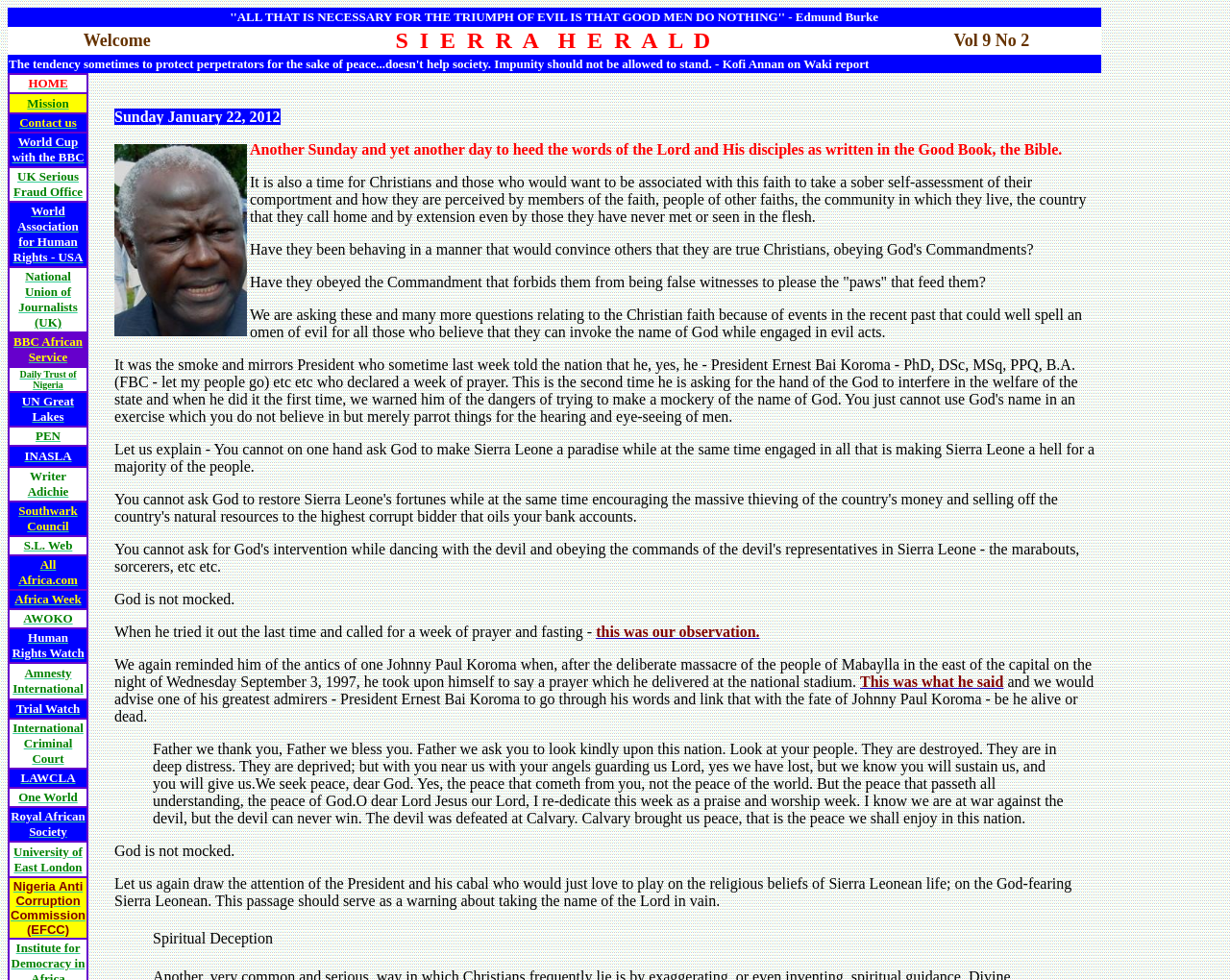Identify the bounding box coordinates for the UI element described as follows: "World Cup with the BBC". Ensure the coordinates are four float numbers between 0 and 1, formatted as [left, top, right, bottom].

[0.01, 0.137, 0.068, 0.168]